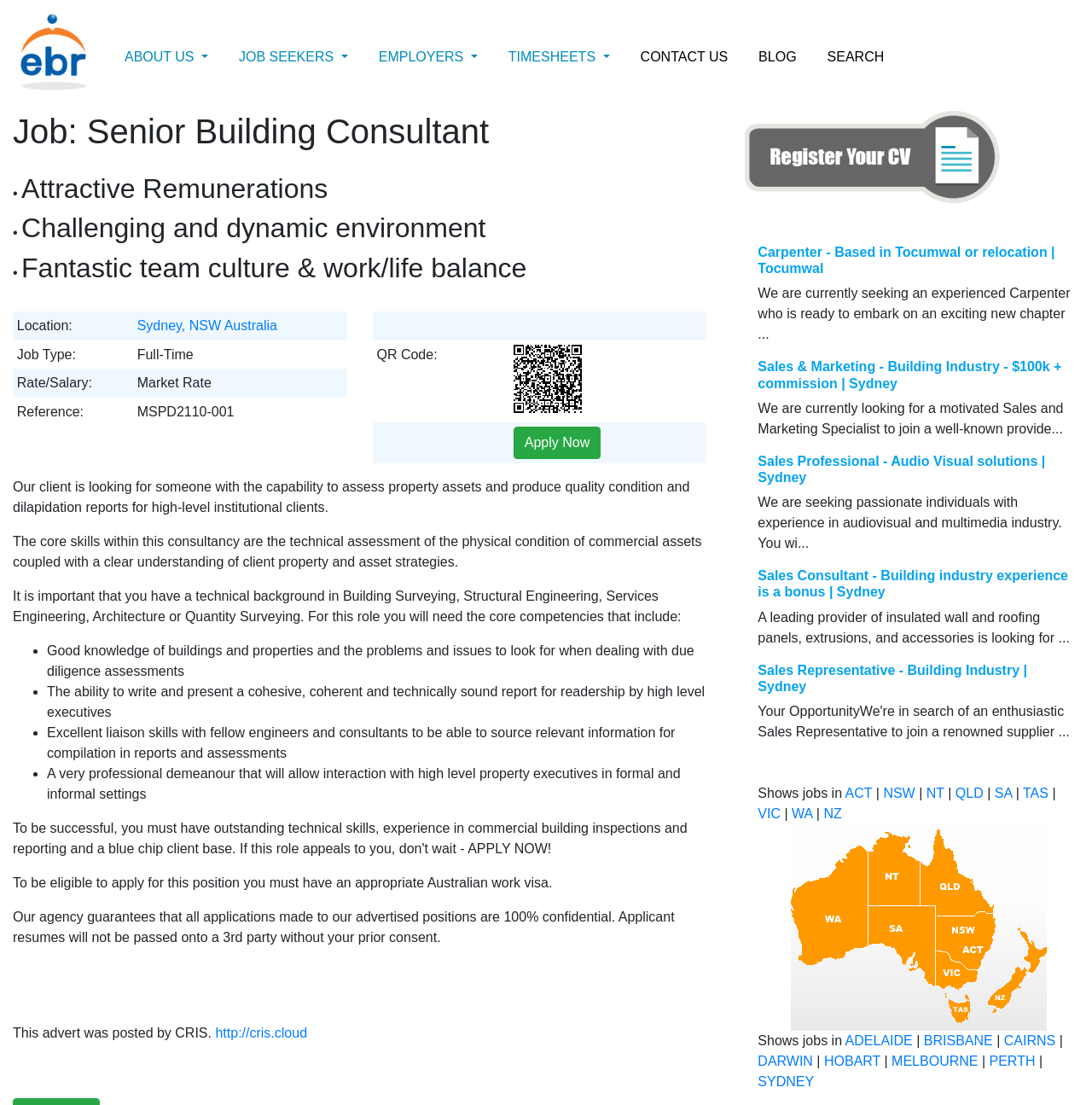Use a single word or phrase to respond to the question:
What is the type of job?

Full-Time